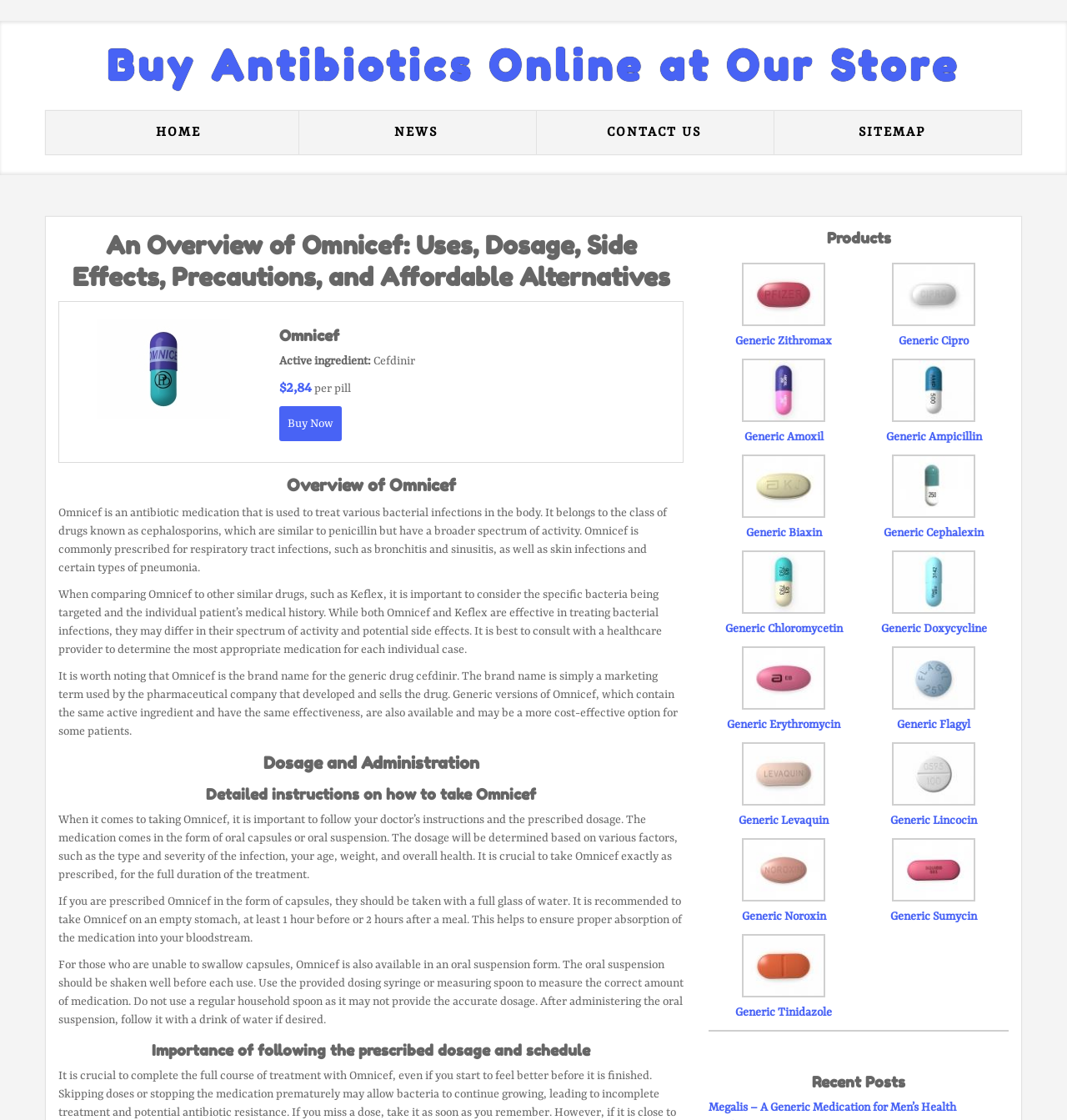Provide a single word or phrase to answer the given question: 
How should Omnicef capsules be taken?

With a full glass of water